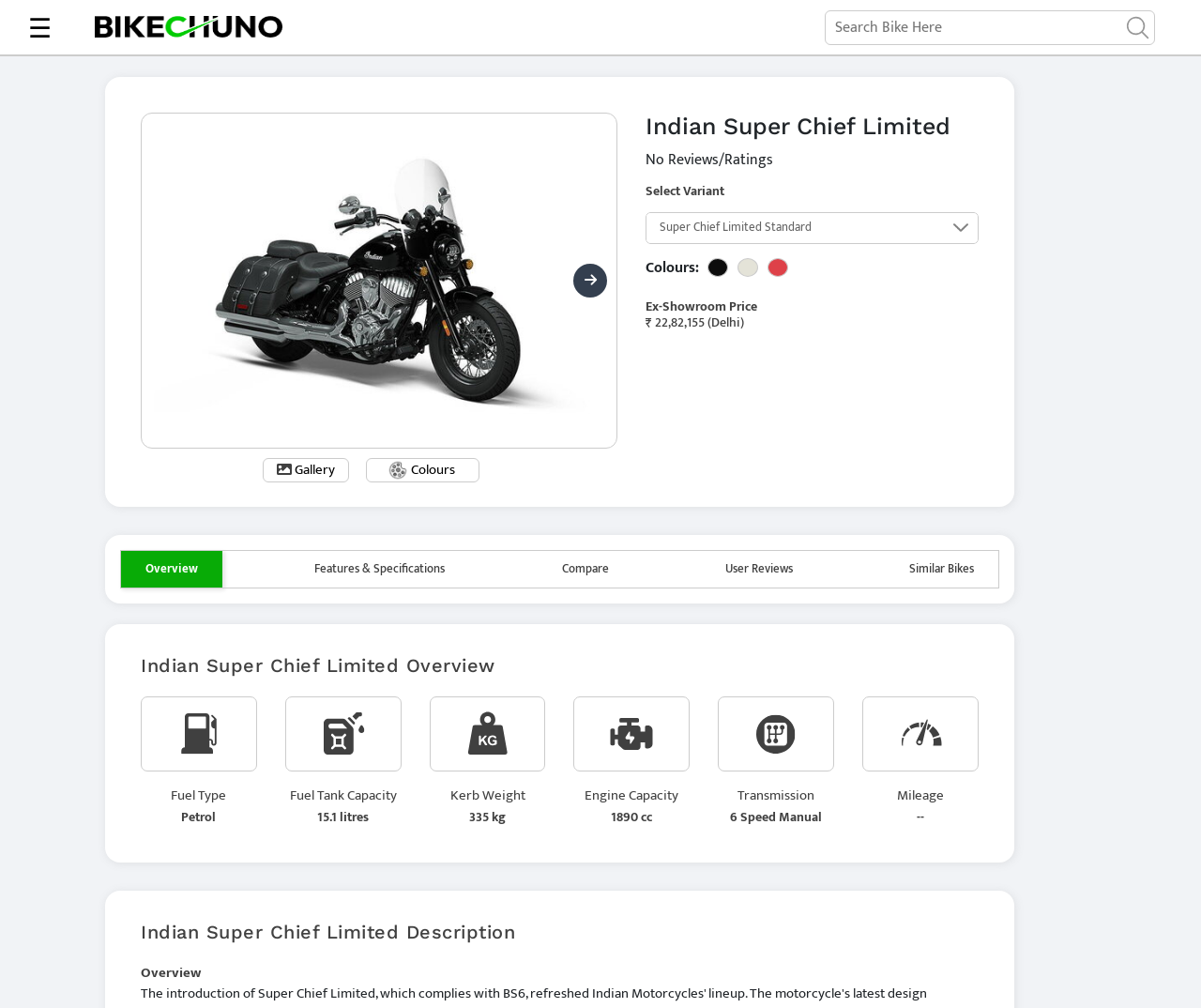Elaborate on the information and visuals displayed on the webpage.

The webpage is about the Indian Super Chief Limited motorcycle, providing detailed information about its features, specifications, and pricing. At the top left corner, there is a menu icon ☰ and a logo image. On the top right corner, there is a search bar with a search icon. 

Below the search bar, there are two large images, one showing the motorcycle and the other showing a review of the motorcycle. 

On the left side of the page, there are several links, including "Gallery", "Colours", "Overview", "Features & Specifications", "Compare", "User Reviews", and "Similar Bikes". The "Colours" link has a small color icon next to it.

In the main content area, there is a heading that displays the name of the motorcycle, followed by a static text indicating that there are no reviews or ratings. Below that, there is a dropdown menu to select a variant, and a list of colors available for the motorcycle.

The page also displays the ex-showroom price of the motorcycle in Delhi, which is ₹ 22,82,155. 

Further down, there are several sections providing detailed specifications of the motorcycle, including fuel type, fuel tank capacity, kerb weight, engine capacity, transmission, and mileage. Each specification is accompanied by an icon and a brief description.

At the bottom of the page, there is a heading that says "Indian Super Chief Limited Overview", followed by a brief description of the motorcycle.